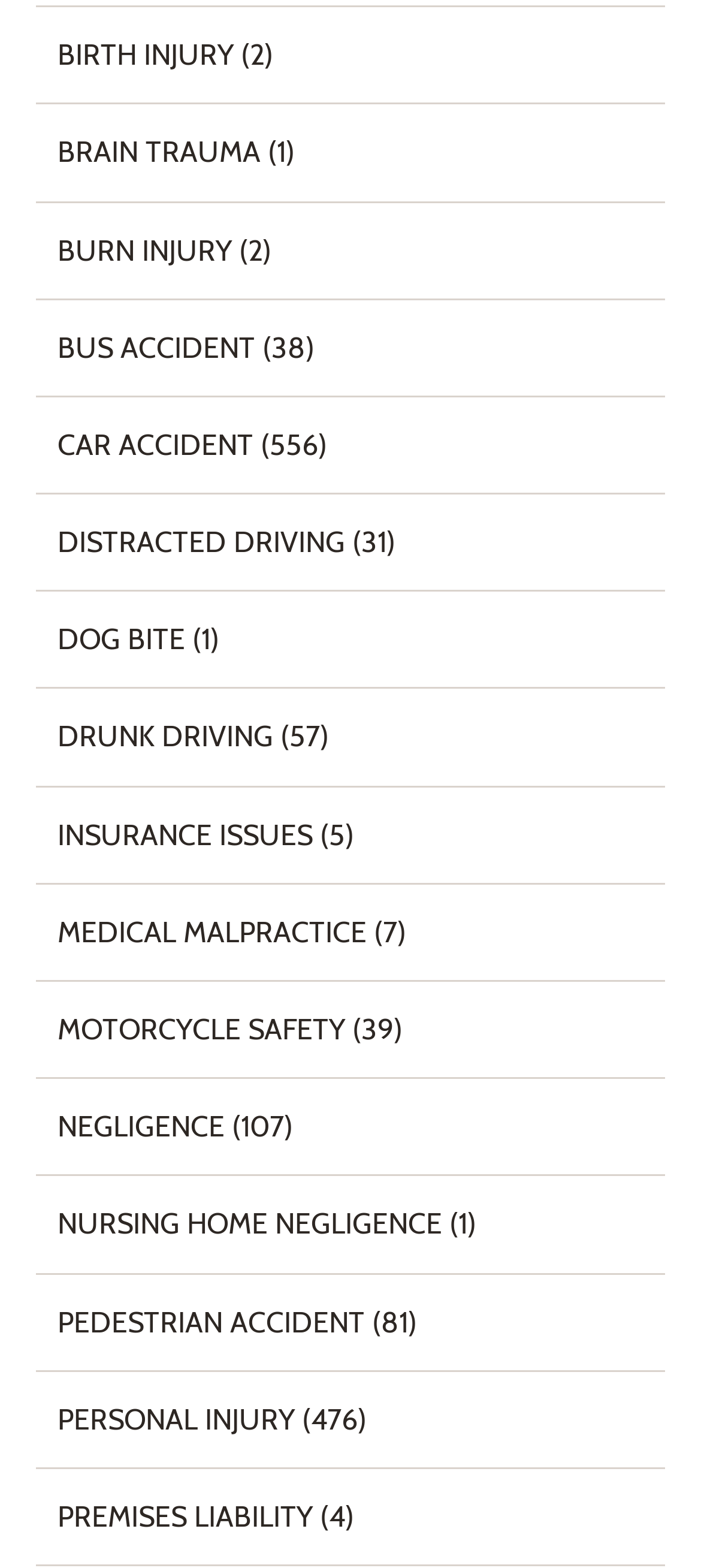Provide a one-word or short-phrase response to the question:
What type of injuries are listed on this webpage?

Personal injuries